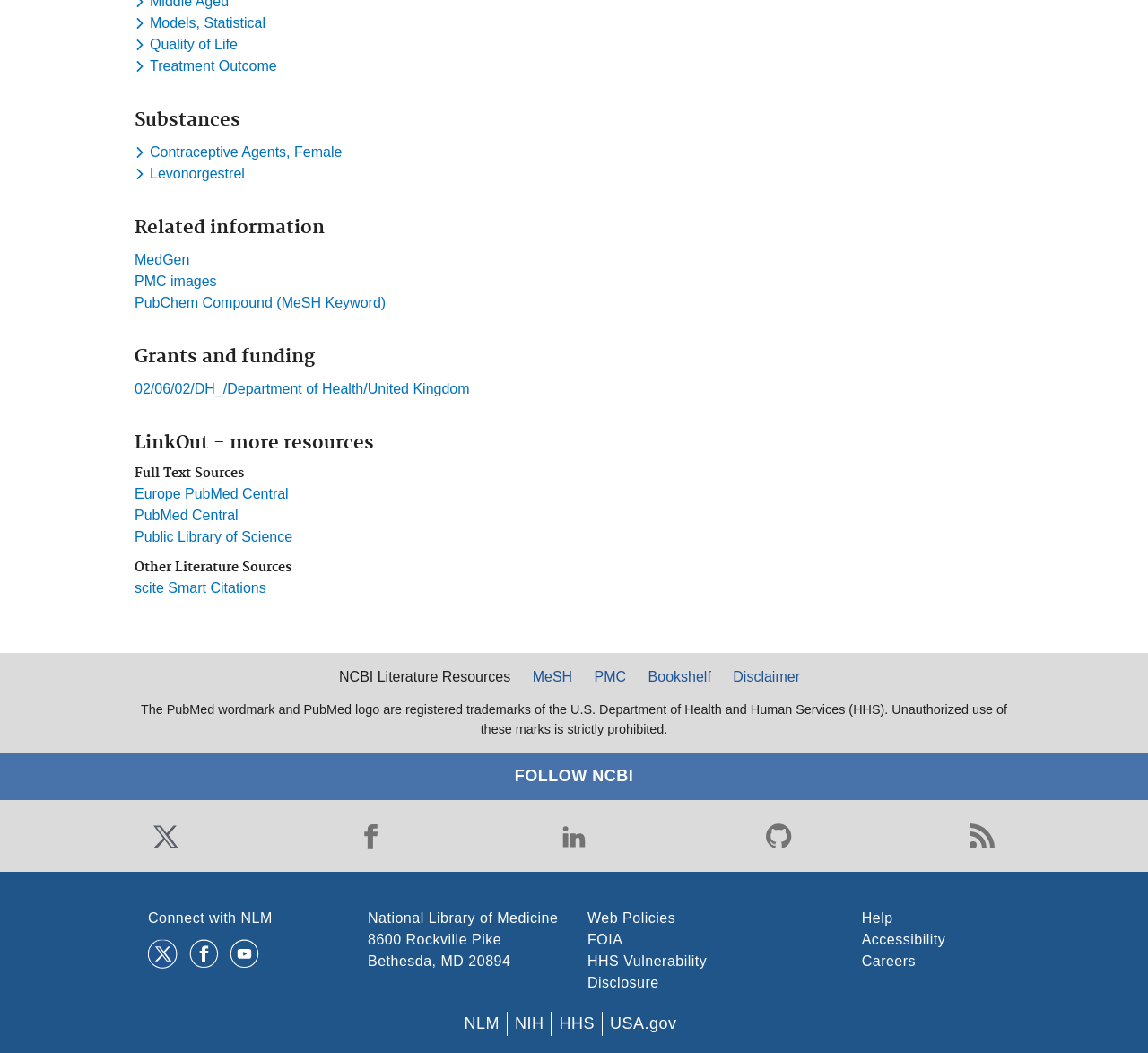Provide the bounding box coordinates of the HTML element this sentence describes: "Credit beureau". The bounding box coordinates consist of four float numbers between 0 and 1, i.e., [left, top, right, bottom].

None